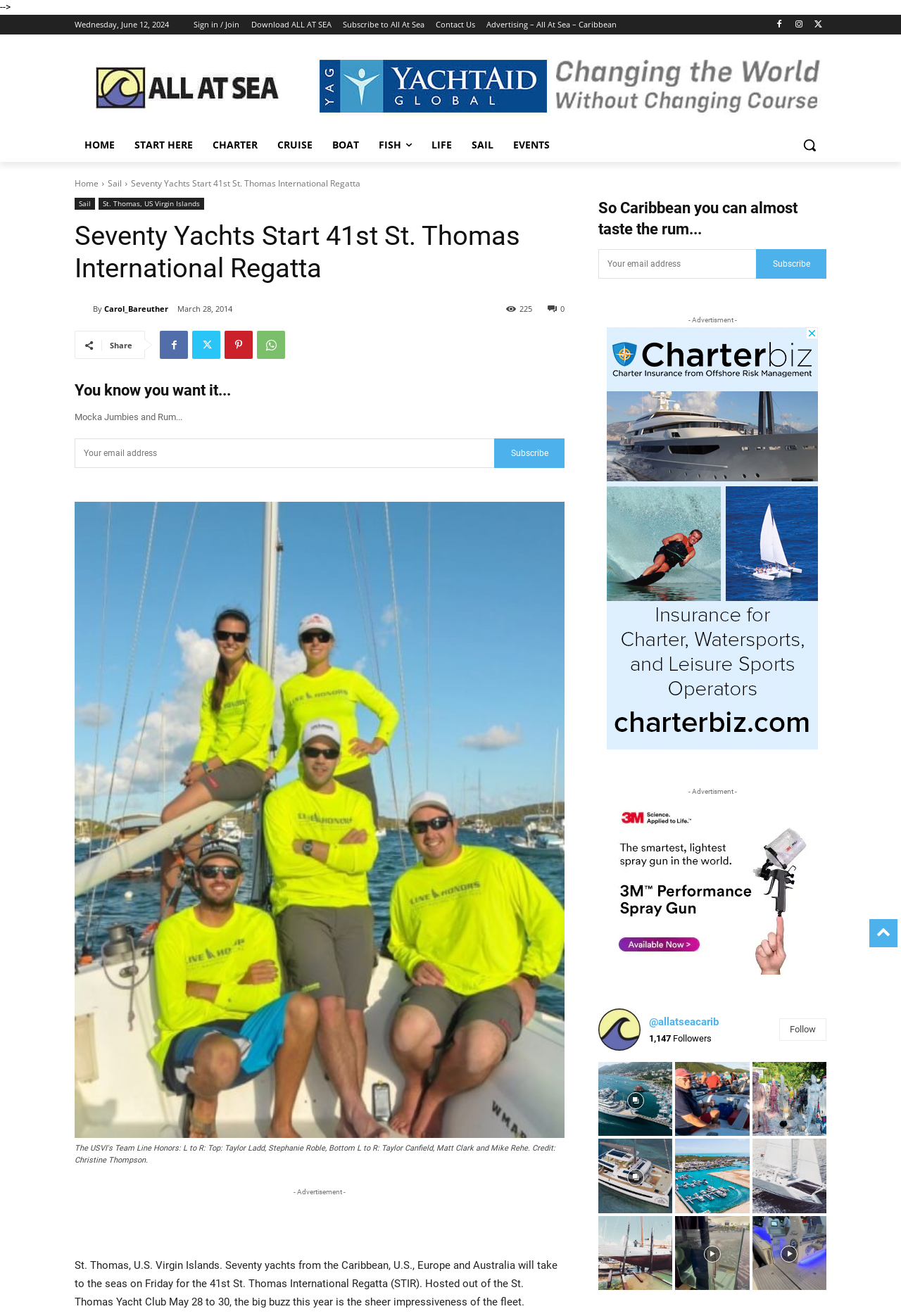Provide a comprehensive caption for the webpage.

The webpage is about the 41st St. Thomas International Regatta (STIR) and features a prominent article about the event. At the top of the page, there is a logo and a navigation menu with links to various sections of the website, including "HOME", "START HERE", "CHARTER", "CRUISE", "BOAT", "FISH", "LIFE", "SAIL", and "EVENTS". 

Below the navigation menu, there is a search bar and a series of links to social media profiles and a "Sign in / Join" button. The main article is titled "Seventy Yachts Start 41st St. Thomas International Regatta" and features an image of a team of sailors. The article is written by Carol Bareuther and was published on March 28, 2014. 

The article is followed by a section with a heading "You know you want it..." and a paragraph of text. Below this, there is a subscription form where users can enter their email address to subscribe to a newsletter. 

On the right-hand side of the page, there is a section with a heading "So Caribbean you can almost taste the rum..." and another subscription form. Below this, there are several advertisements, including an iframe and an image advertisement. 

At the bottom of the page, there is a section with links to social media profiles, including Instagram, and a series of Instagram images. There are also several static text elements with captions and descriptions throughout the page.